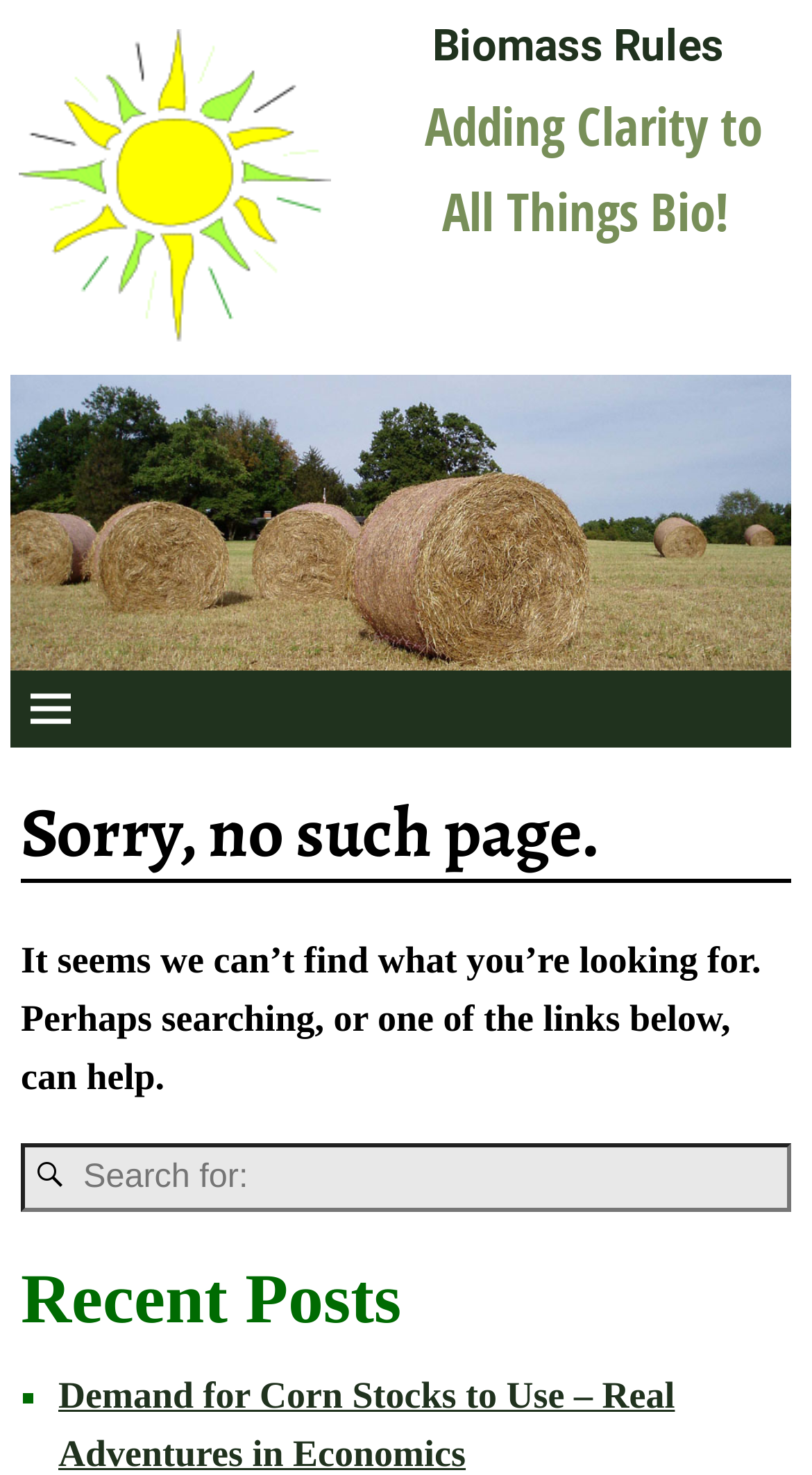Identify the bounding box of the HTML element described here: "parent_node: Biomass Rules". Provide the coordinates as four float numbers between 0 and 1: [left, top, right, bottom].

[0.022, 0.019, 0.407, 0.241]